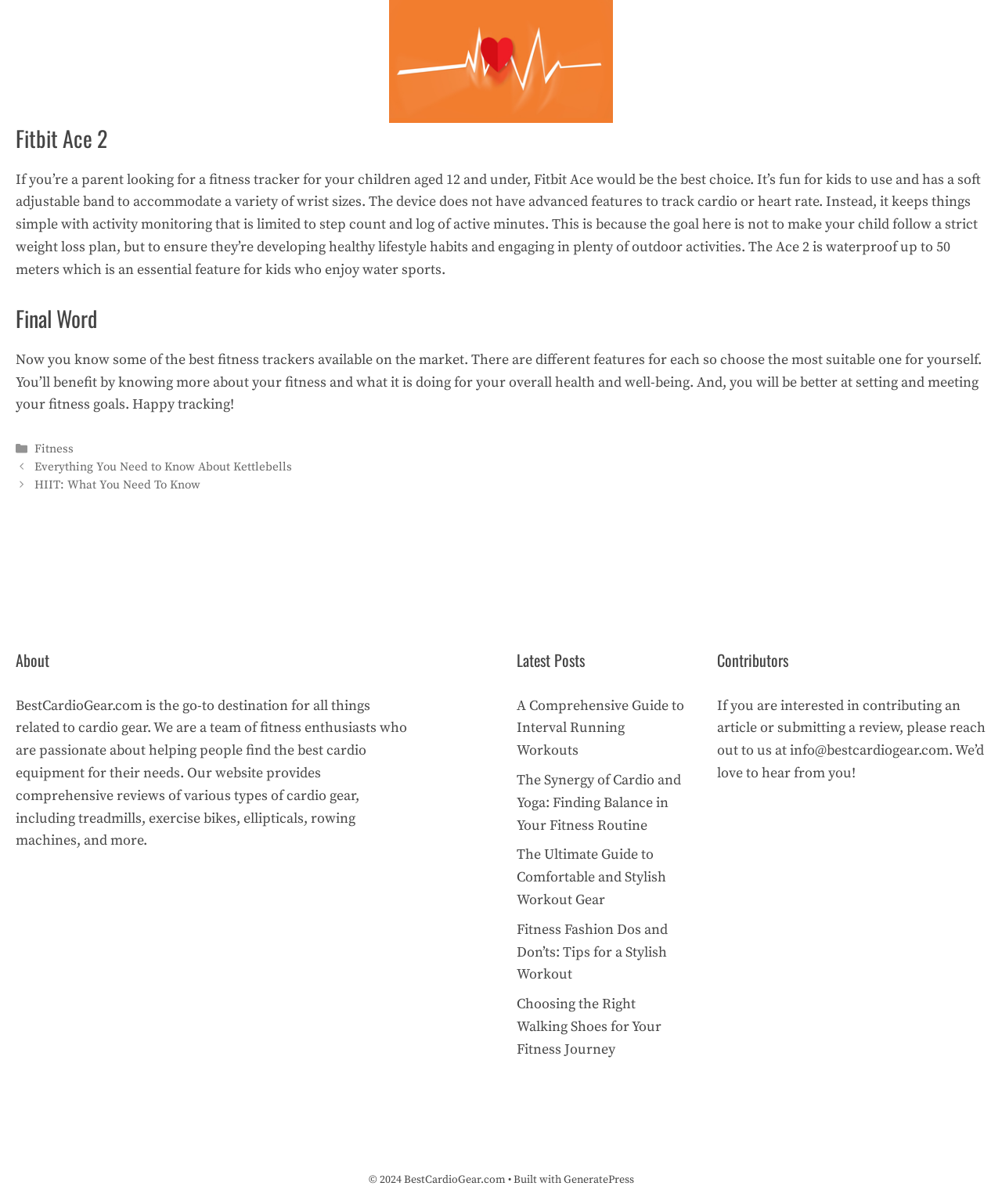How deep can the Fitbit Ace be worn?
Use the information from the image to give a detailed answer to the question.

The webpage mentions that the Fitbit Ace is waterproof up to 50 meters, indicating that it can be worn while engaging in water sports or activities up to a depth of 50 meters.